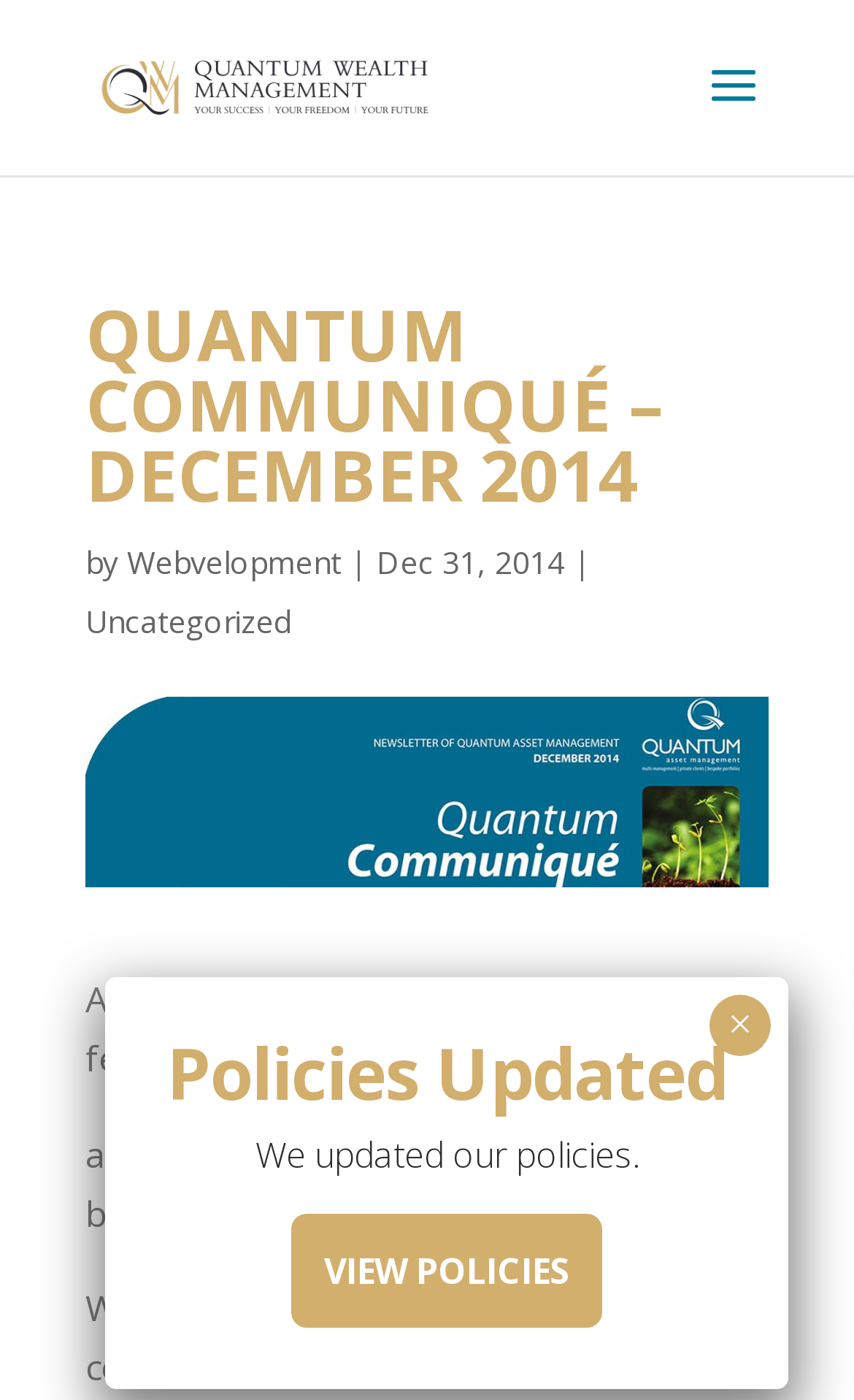Respond concisely with one word or phrase to the following query:
What is the category of the latest article?

Uncategorized